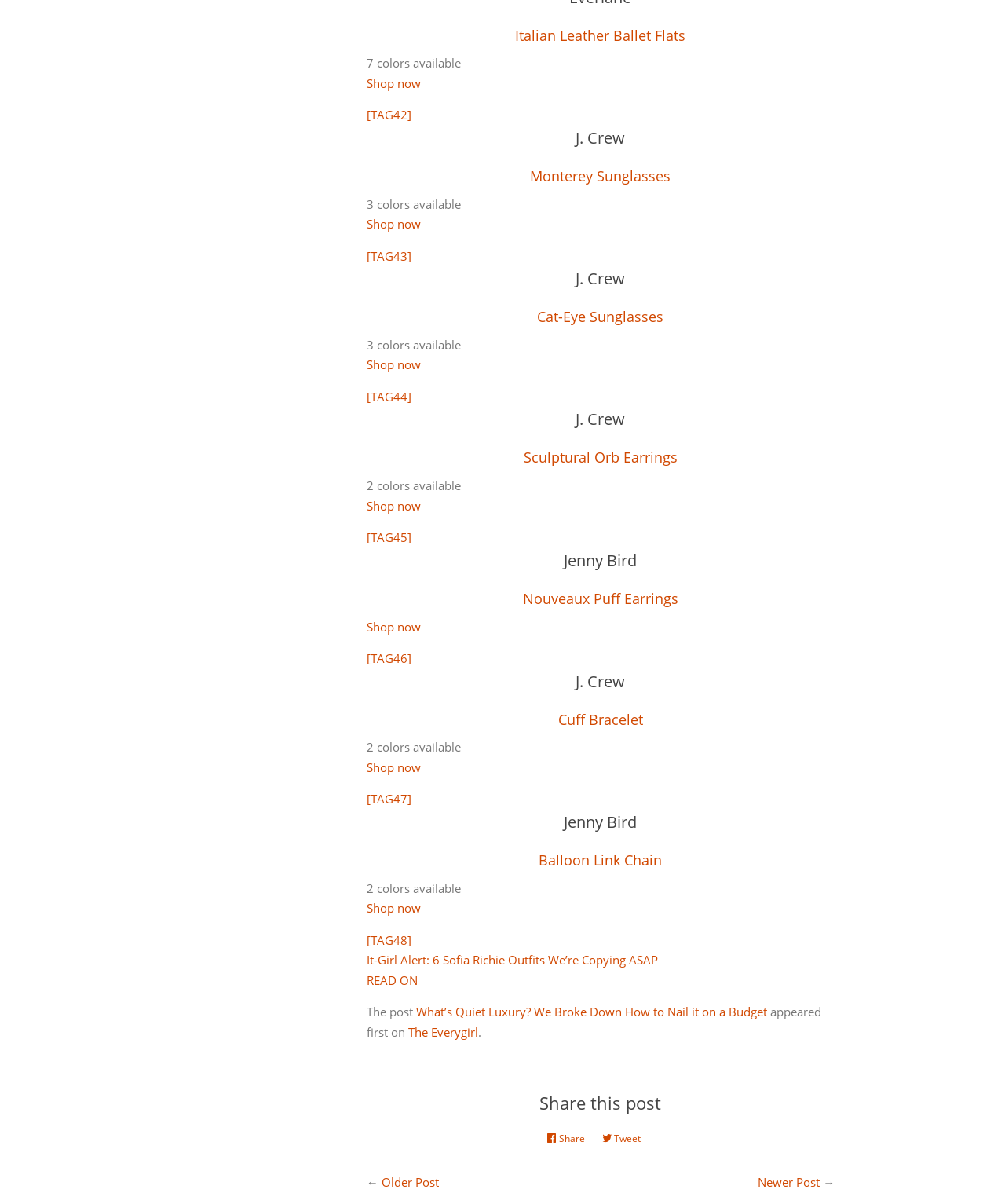Identify the bounding box for the UI element described as: "[TAG43]". Ensure the coordinates are four float numbers between 0 and 1, formatted as [left, top, right, bottom].

[0.365, 0.206, 0.409, 0.219]